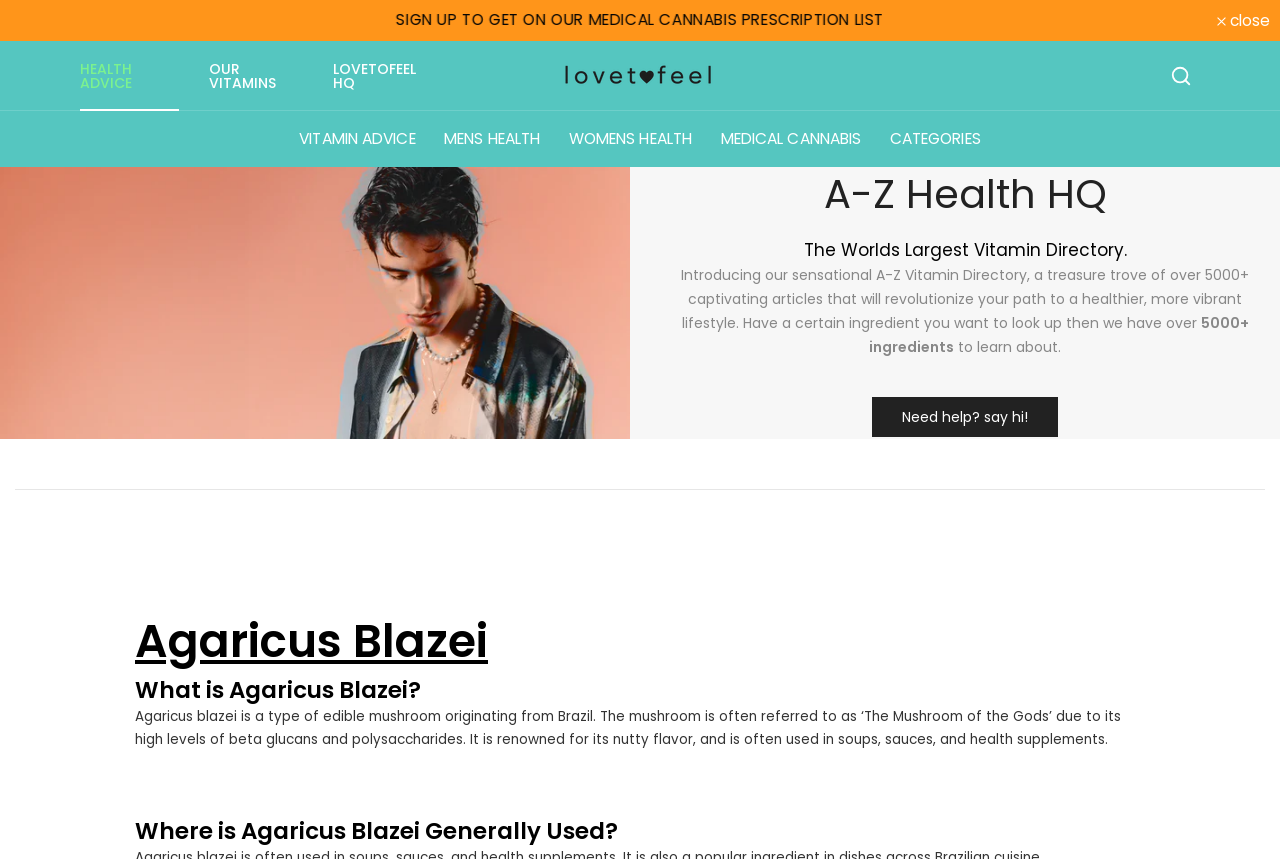Please determine the bounding box coordinates for the element with the description: "Need help? say hi!".

[0.681, 0.462, 0.827, 0.509]